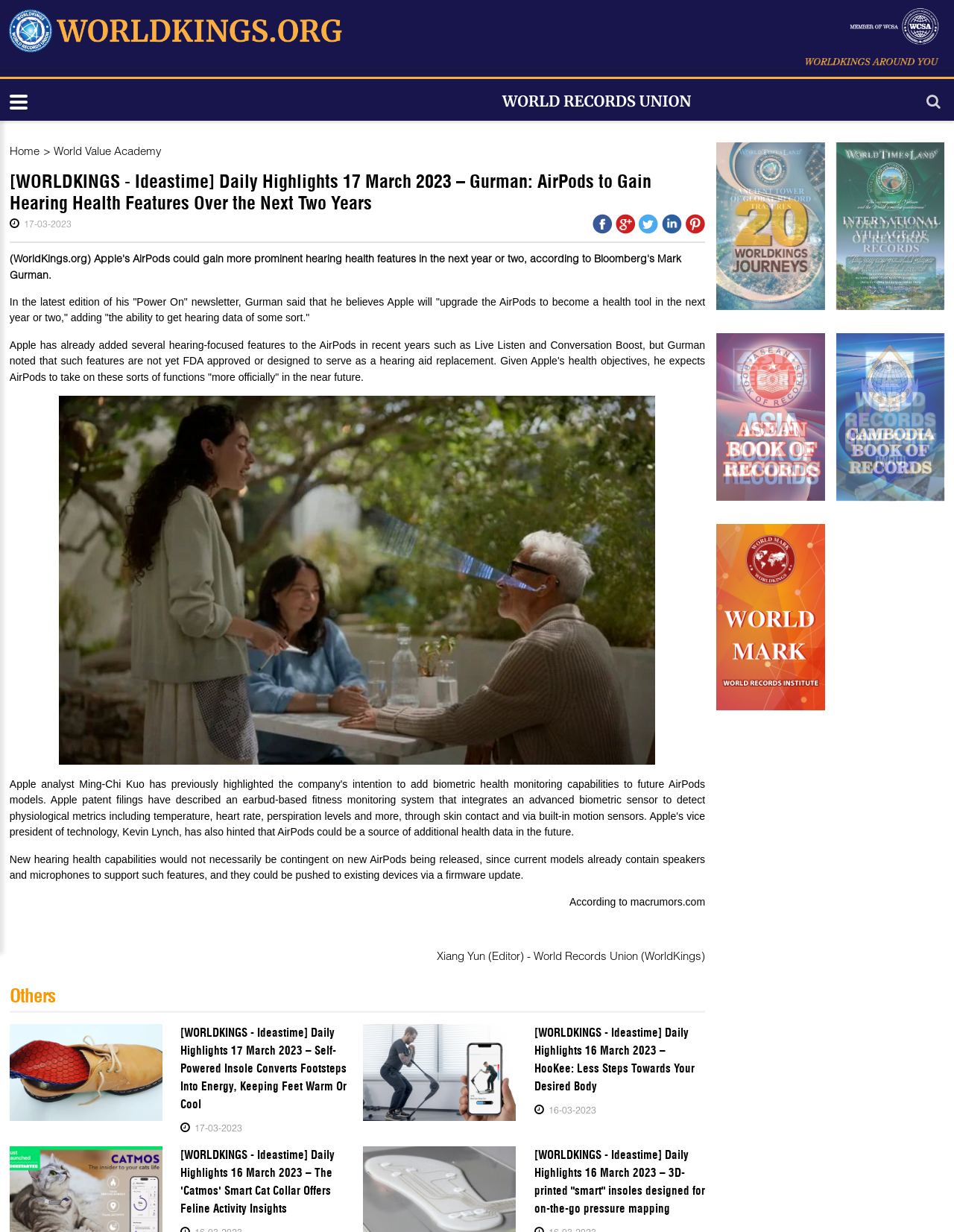Using the information from the screenshot, answer the following question thoroughly:
How many images are there in the 'Others' section?

The 'Others' section of the webpage contains three images, which are '0_Climfeet.png', '0_Hookee-2.png', and another image without a specified name.